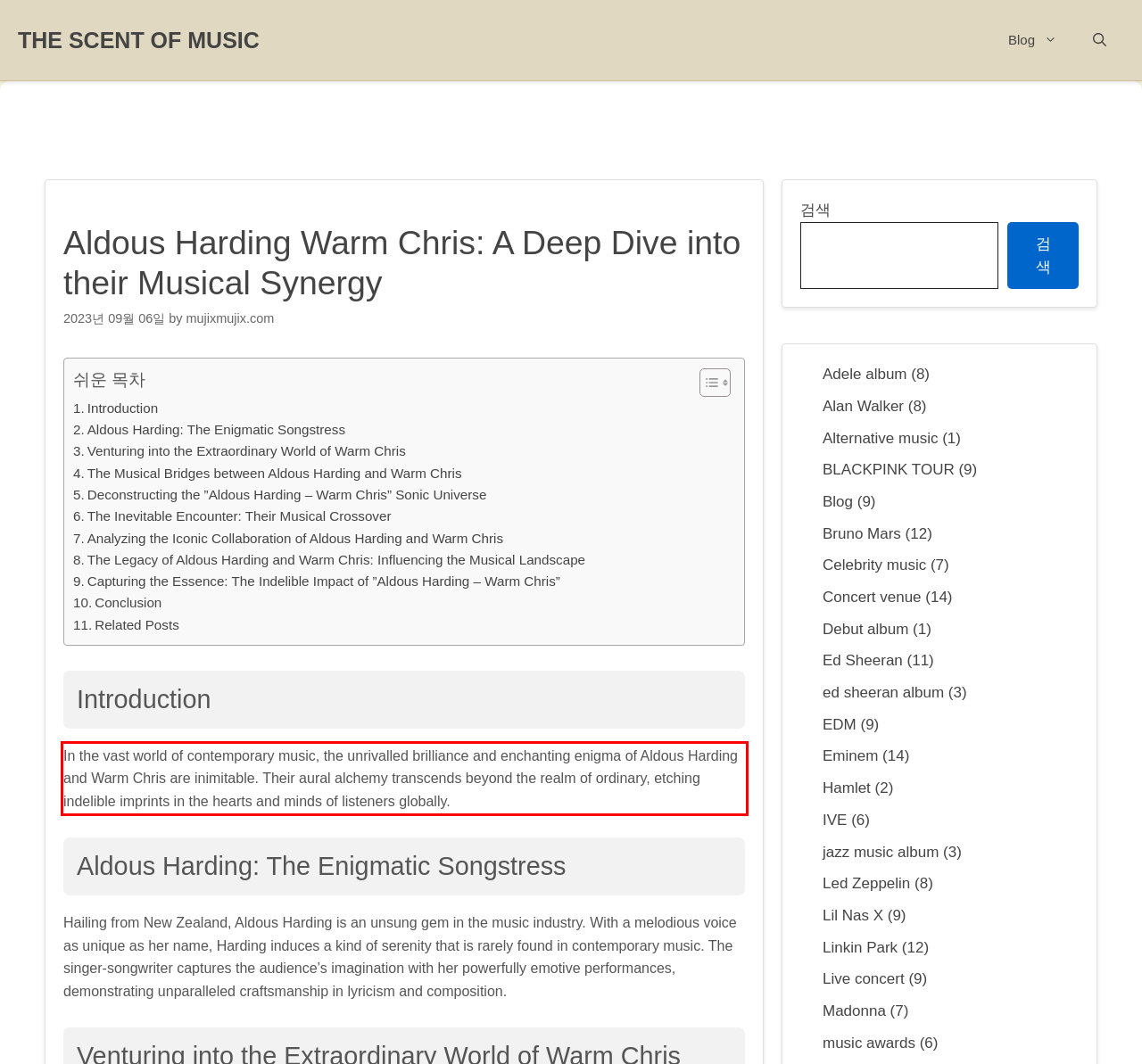Please recognize and transcribe the text located inside the red bounding box in the webpage image.

In the vast world of contemporary music, the unrivalled brilliance and enchanting enigma of Aldous Harding and Warm Chris are inimitable. Their aural alchemy transcends beyond the realm of ordinary, etching indelible imprints in the hearts and minds of listeners globally.